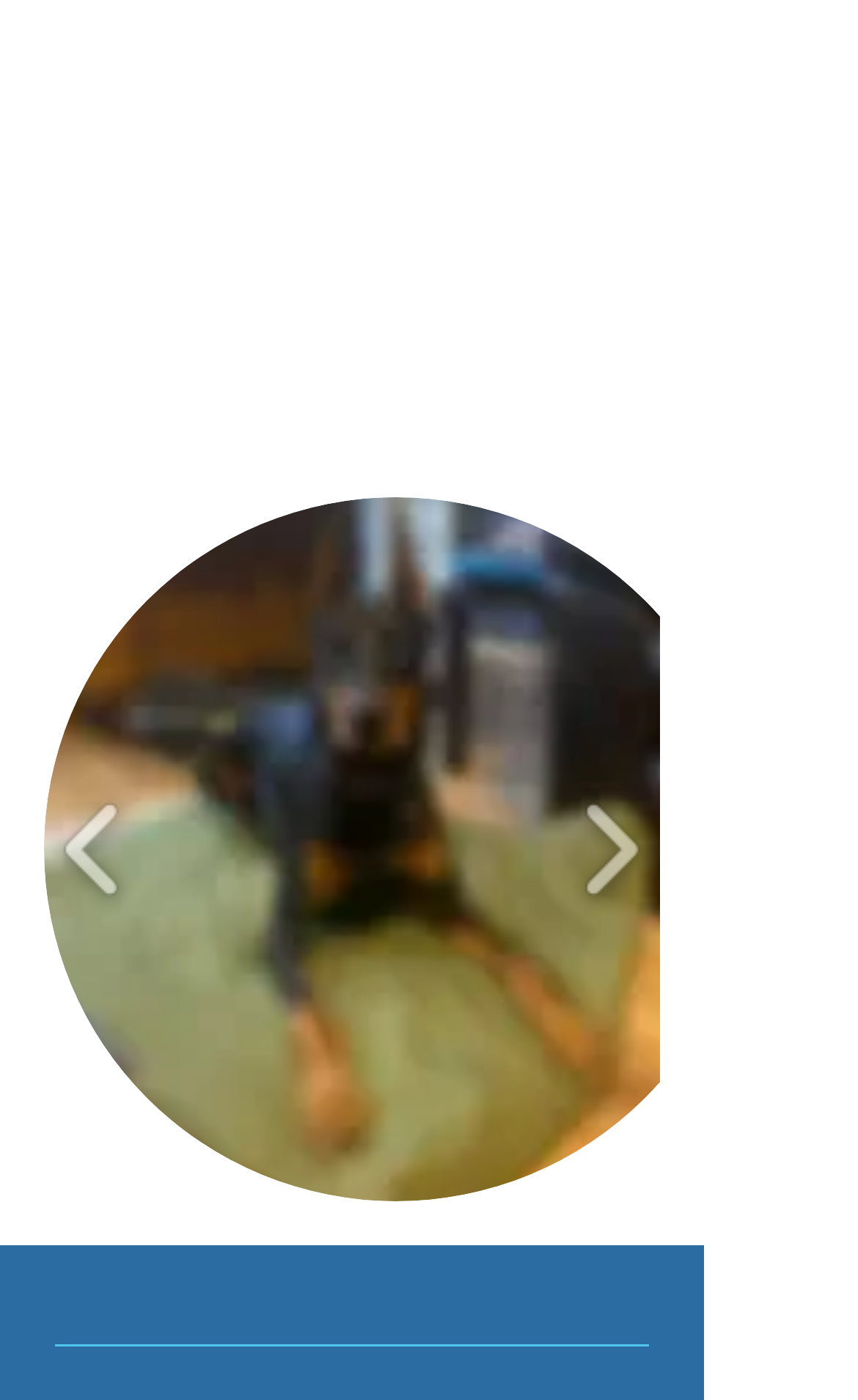Find and provide the bounding box coordinates for the UI element described here: "raw man page". The coordinates should be given as four float numbers between 0 and 1: [left, top, right, bottom].

None